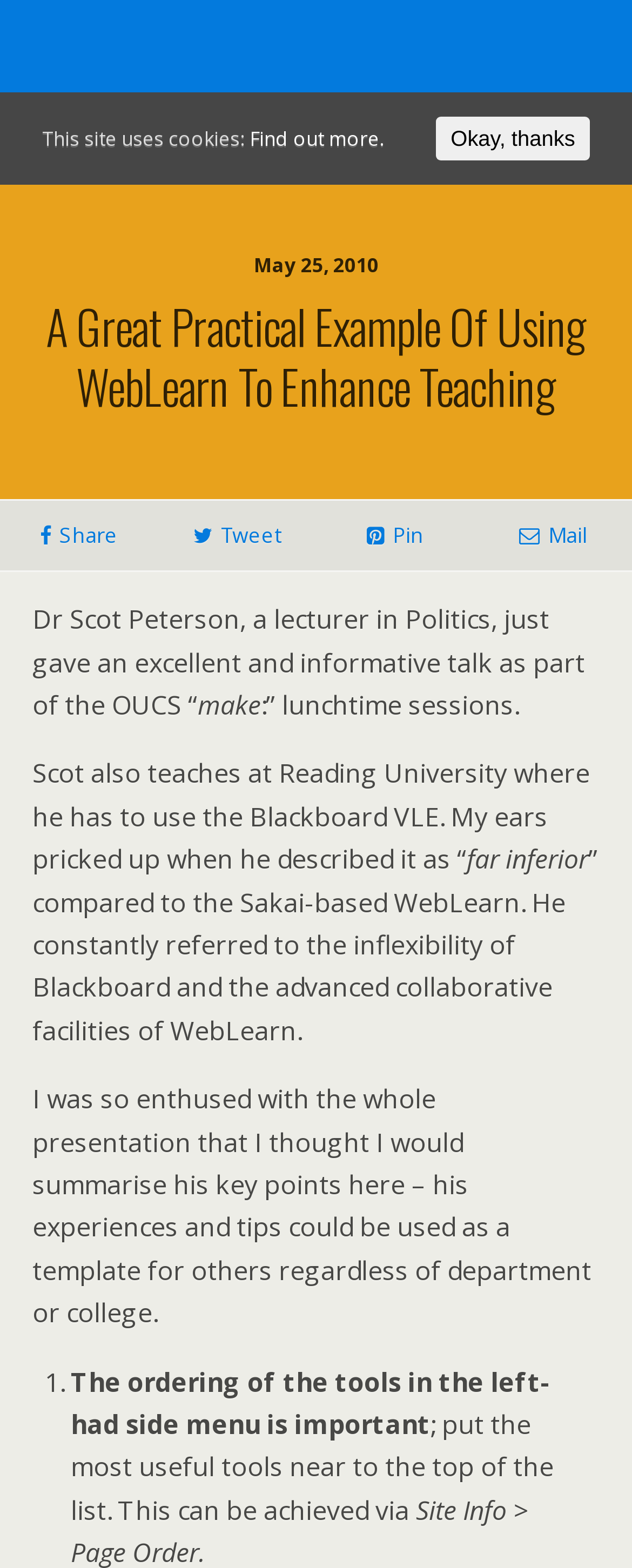Refer to the image and provide an in-depth answer to the question: 
How many key points are summarized in the blog post?

I found the number of key points by looking at the ListMarker element with the content '1.' which is located at the bottom of the webpage, indicating that there is only one key point summarized in the blog post.